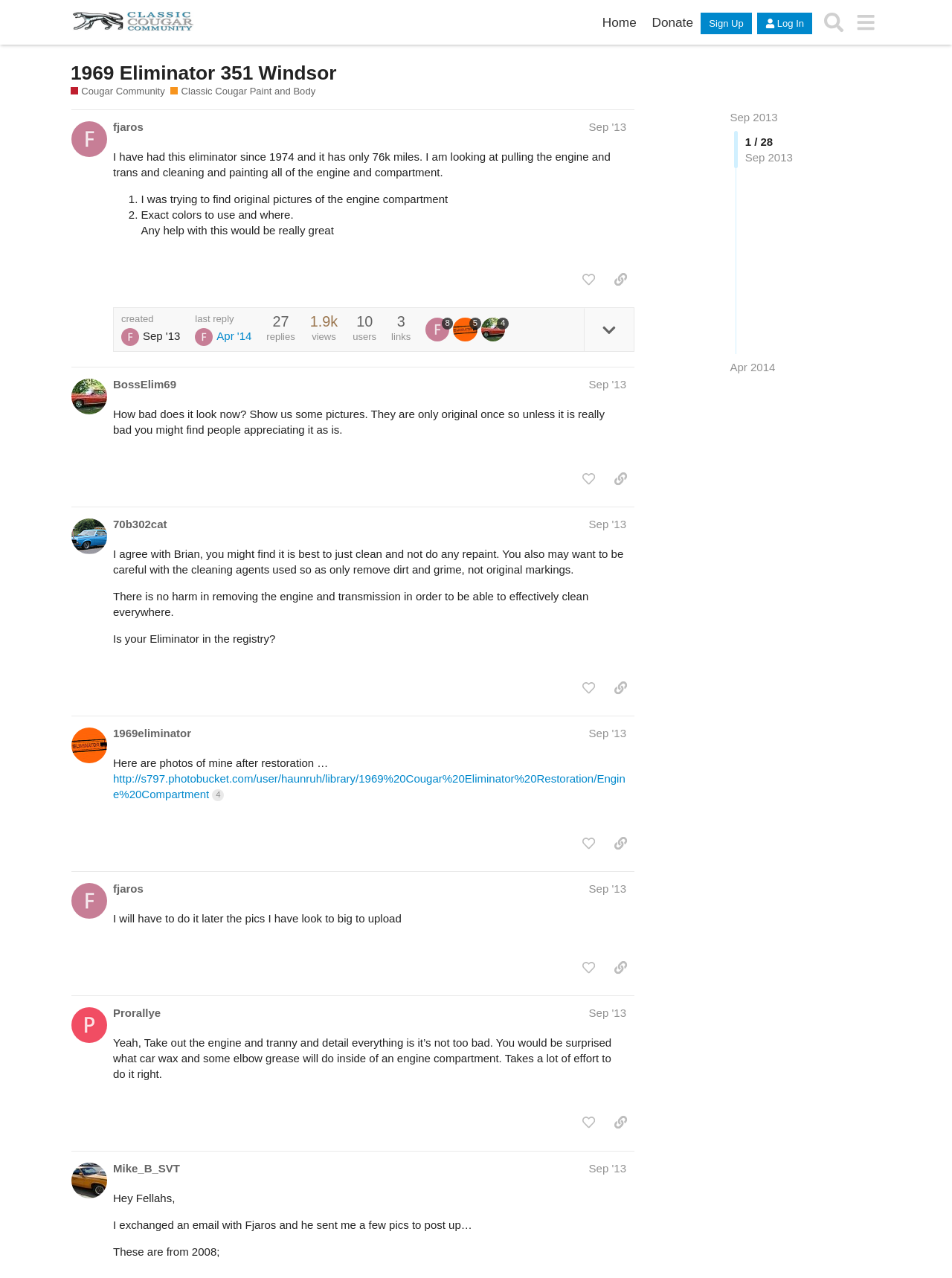Select the bounding box coordinates of the element I need to click to carry out the following instruction: "Copy a link to post #3 by @70b302cat to clipboard".

[0.637, 0.528, 0.666, 0.548]